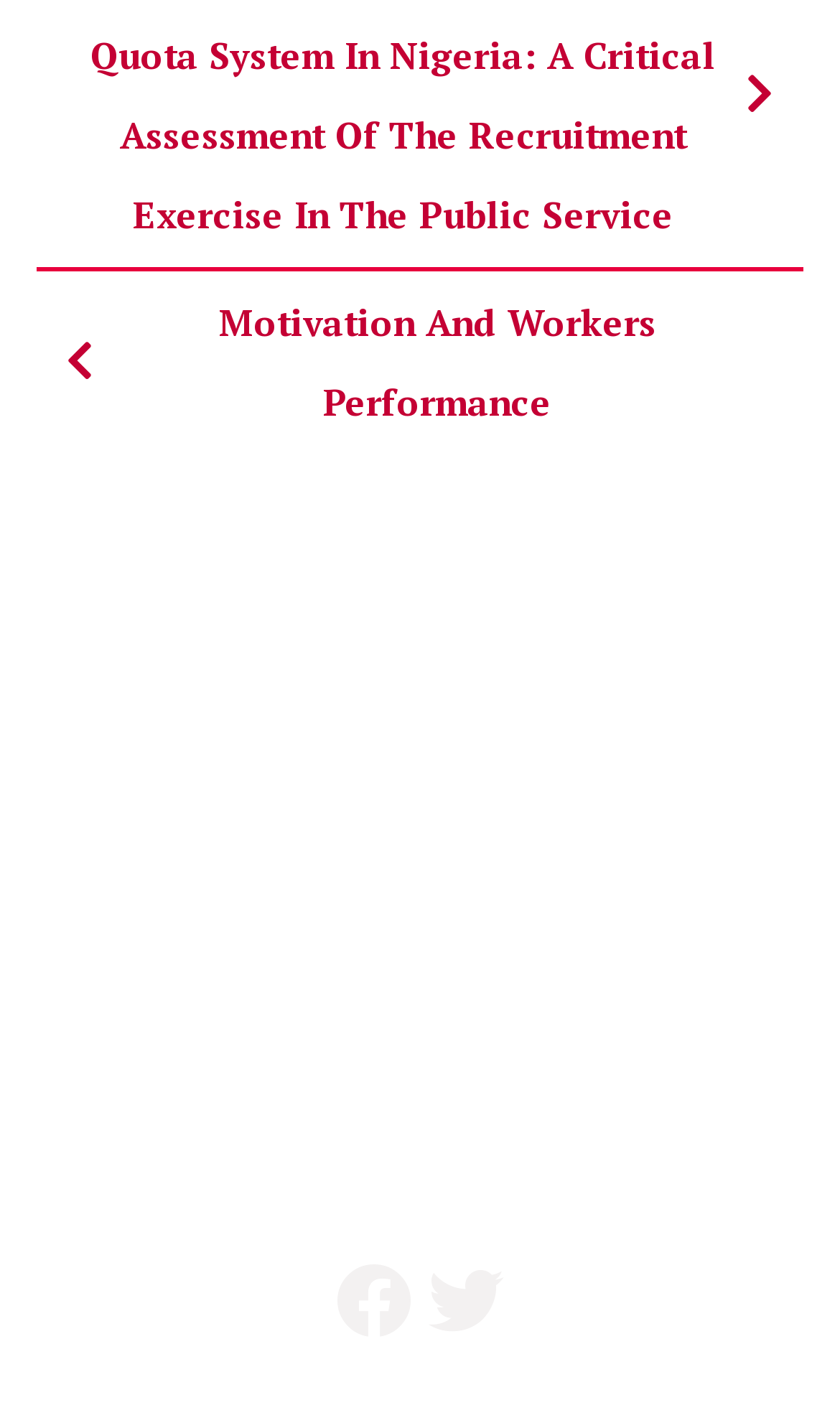Provide a one-word or one-phrase answer to the question:
How many links are in the footer?

5